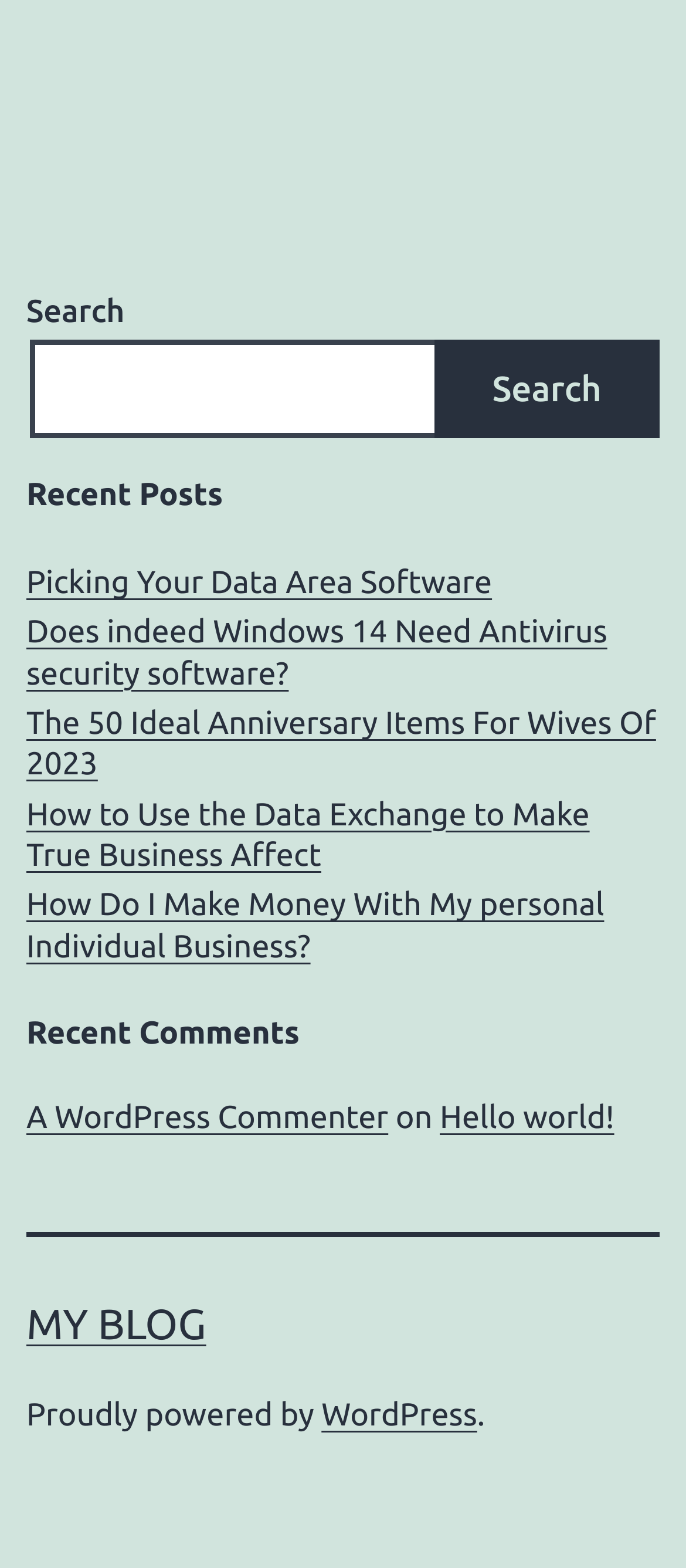Specify the bounding box coordinates of the region I need to click to perform the following instruction: "view recent comments". The coordinates must be four float numbers in the range of 0 to 1, i.e., [left, top, right, bottom].

[0.038, 0.696, 0.962, 0.73]